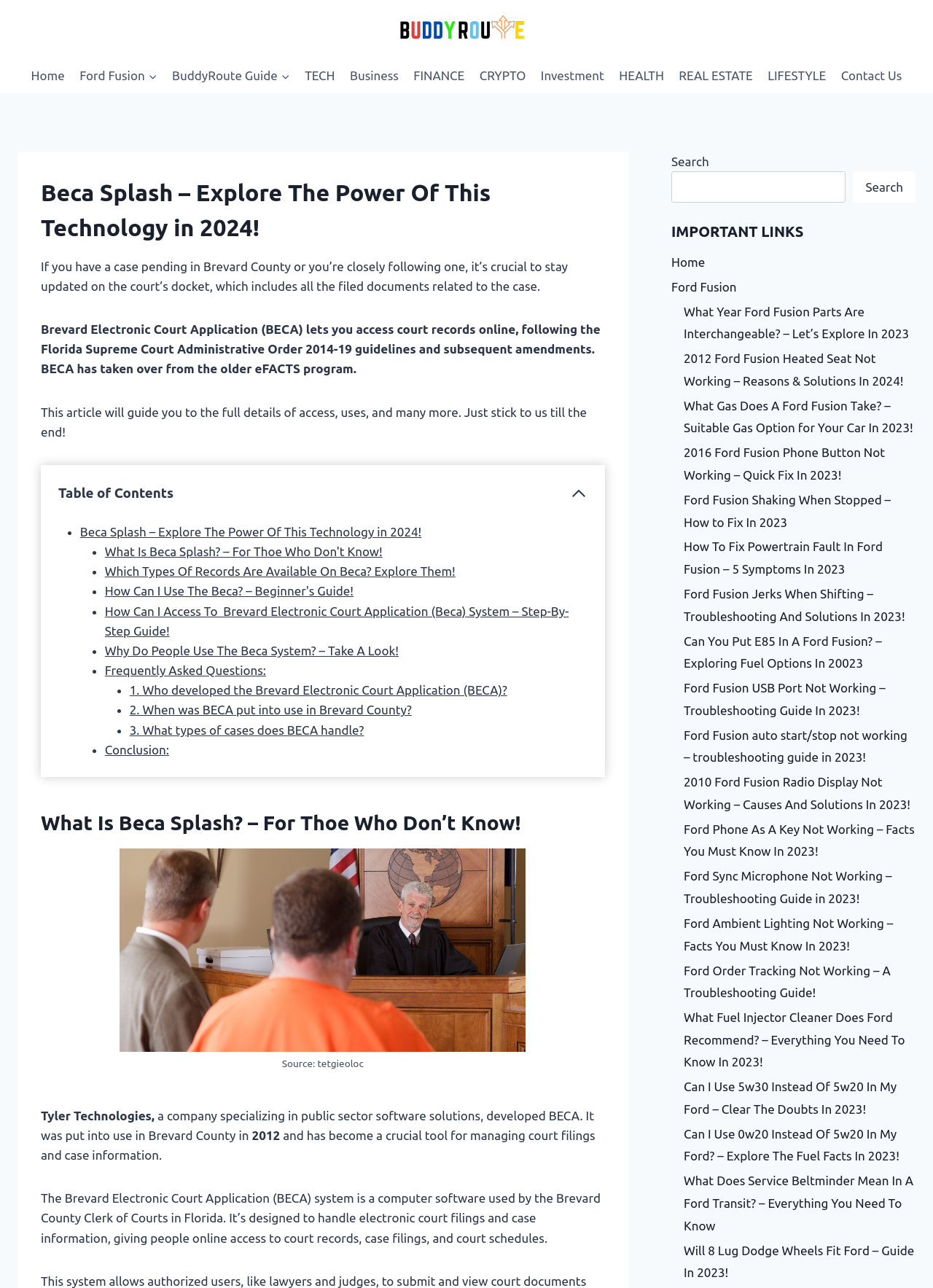Please reply with a single word or brief phrase to the question: 
How can I access the Brevard Electronic Court Application system?

step-by-step guide